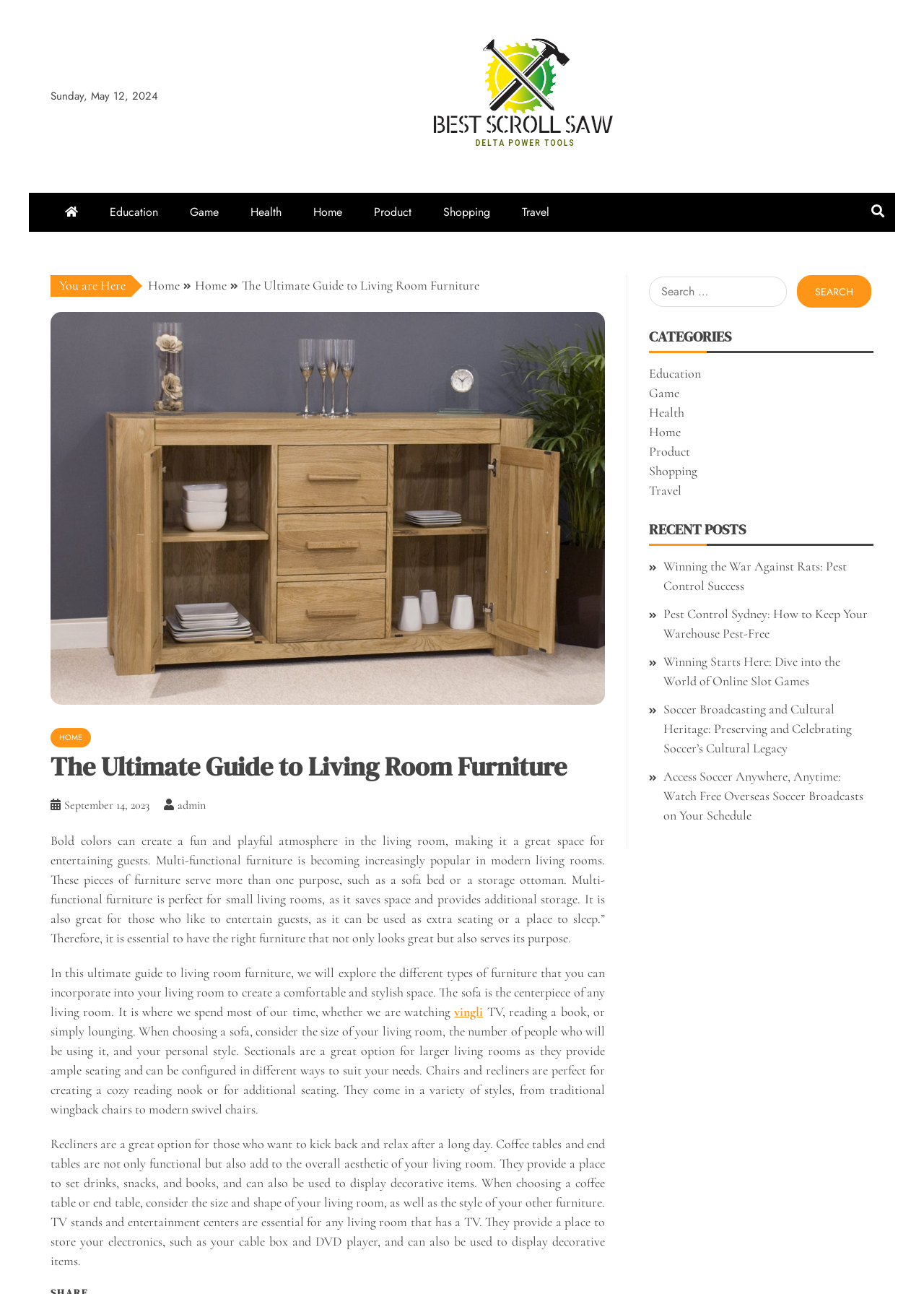Please identify the primary heading of the webpage and give its text content.

The Ultimate Guide to Living Room Furniture